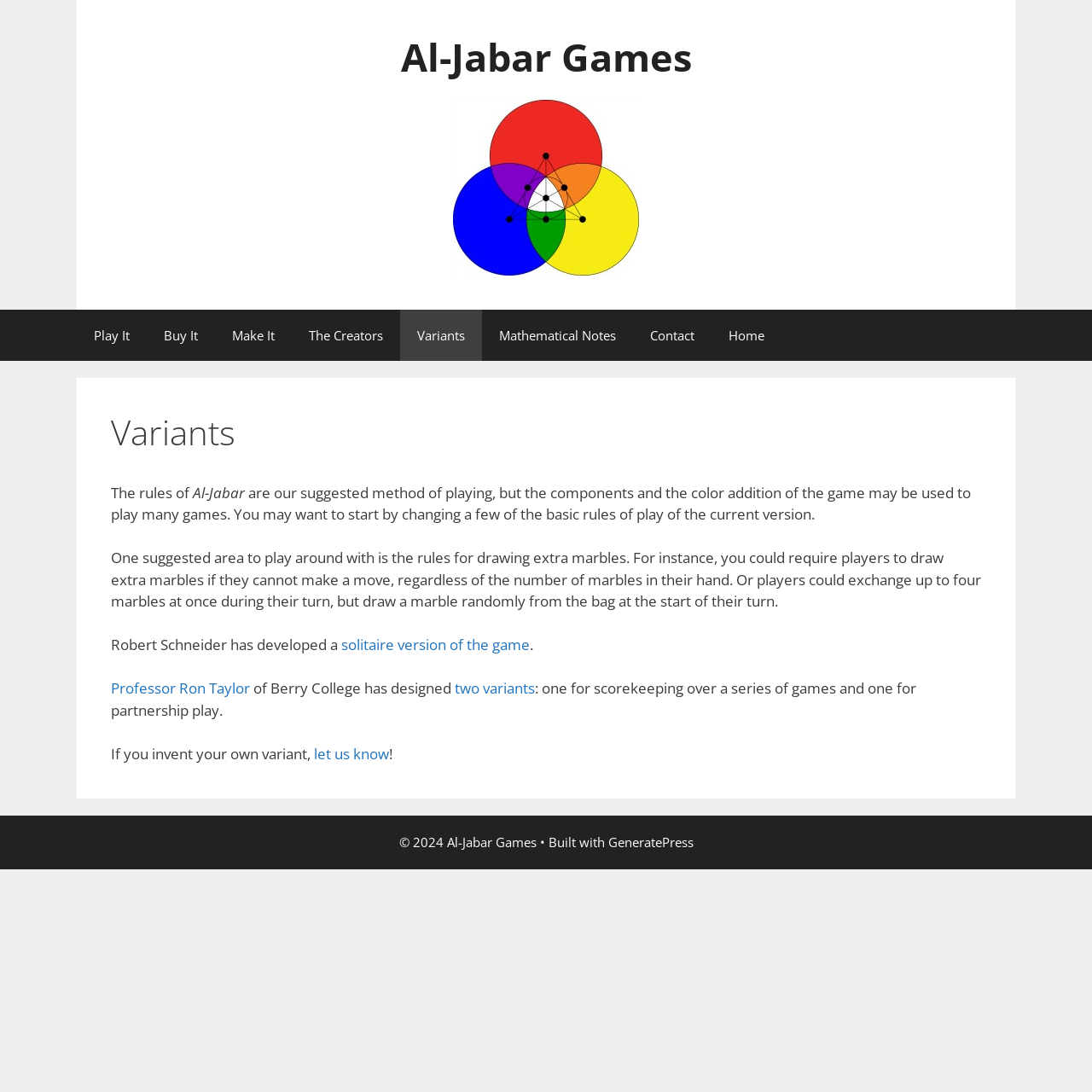Please look at the image and answer the question with a detailed explanation: Who developed a solitaire version of the game?

The information about the solitaire version of the game can be found in the article section, where it is written 'Robert Schneider has developed a solitaire version of the game'.